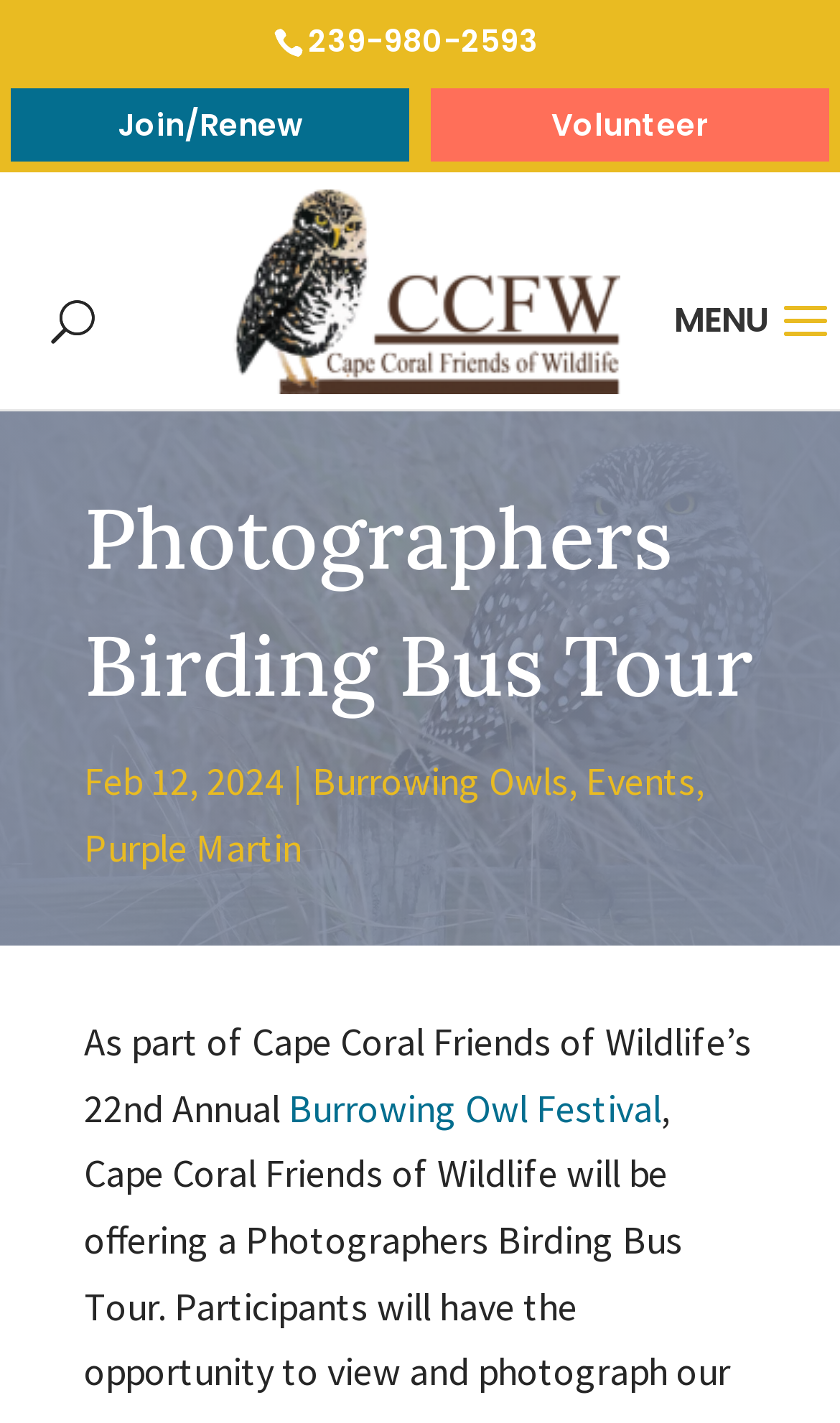Reply to the question with a single word or phrase:
What is one of the bird species related to the event?

Burrowing Owls